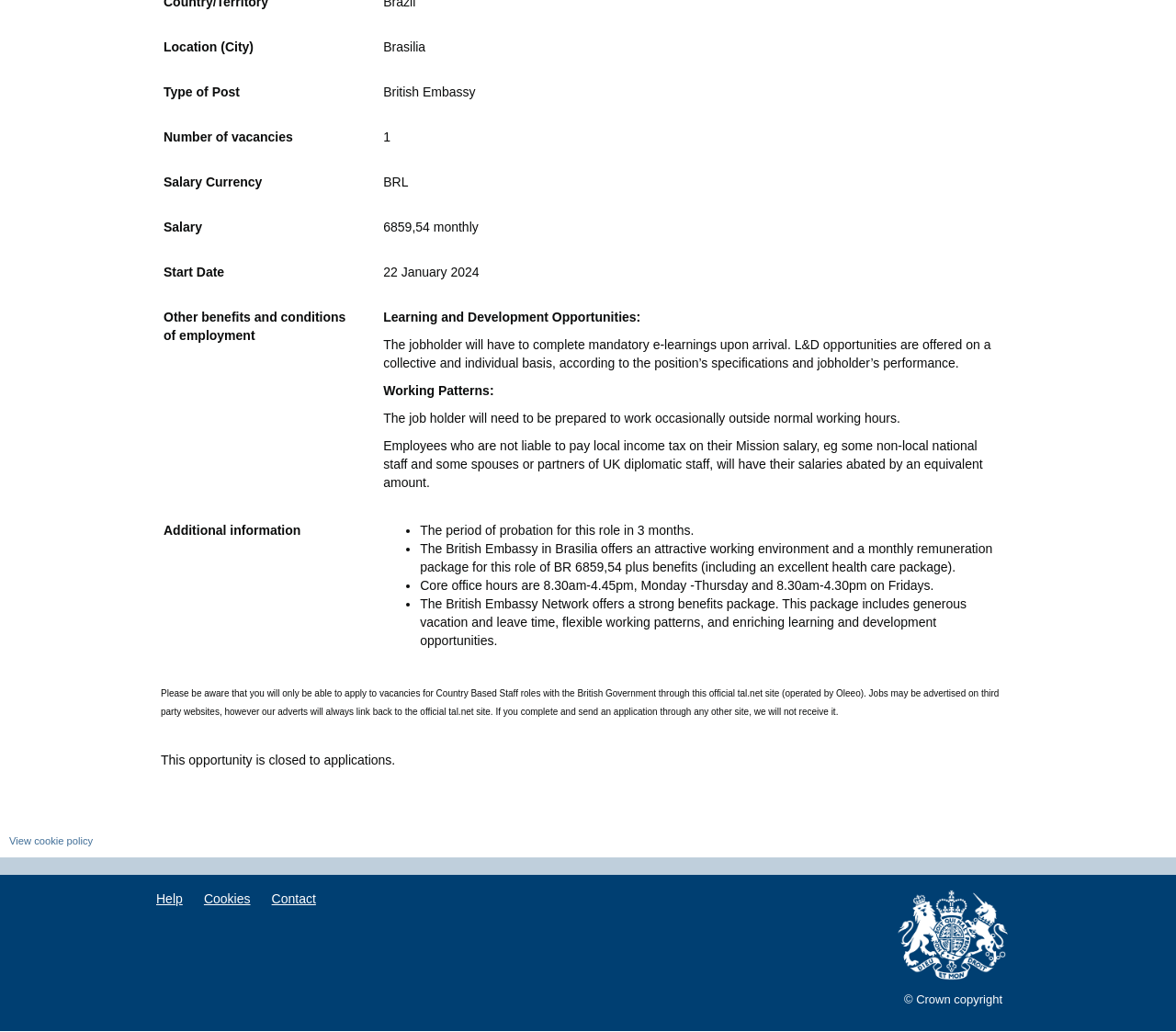Based on the image, provide a detailed and complete answer to the question: 
What is the salary currency?

The salary currency is mentioned in the 'Salary Currency' section, which is 'BRL'.